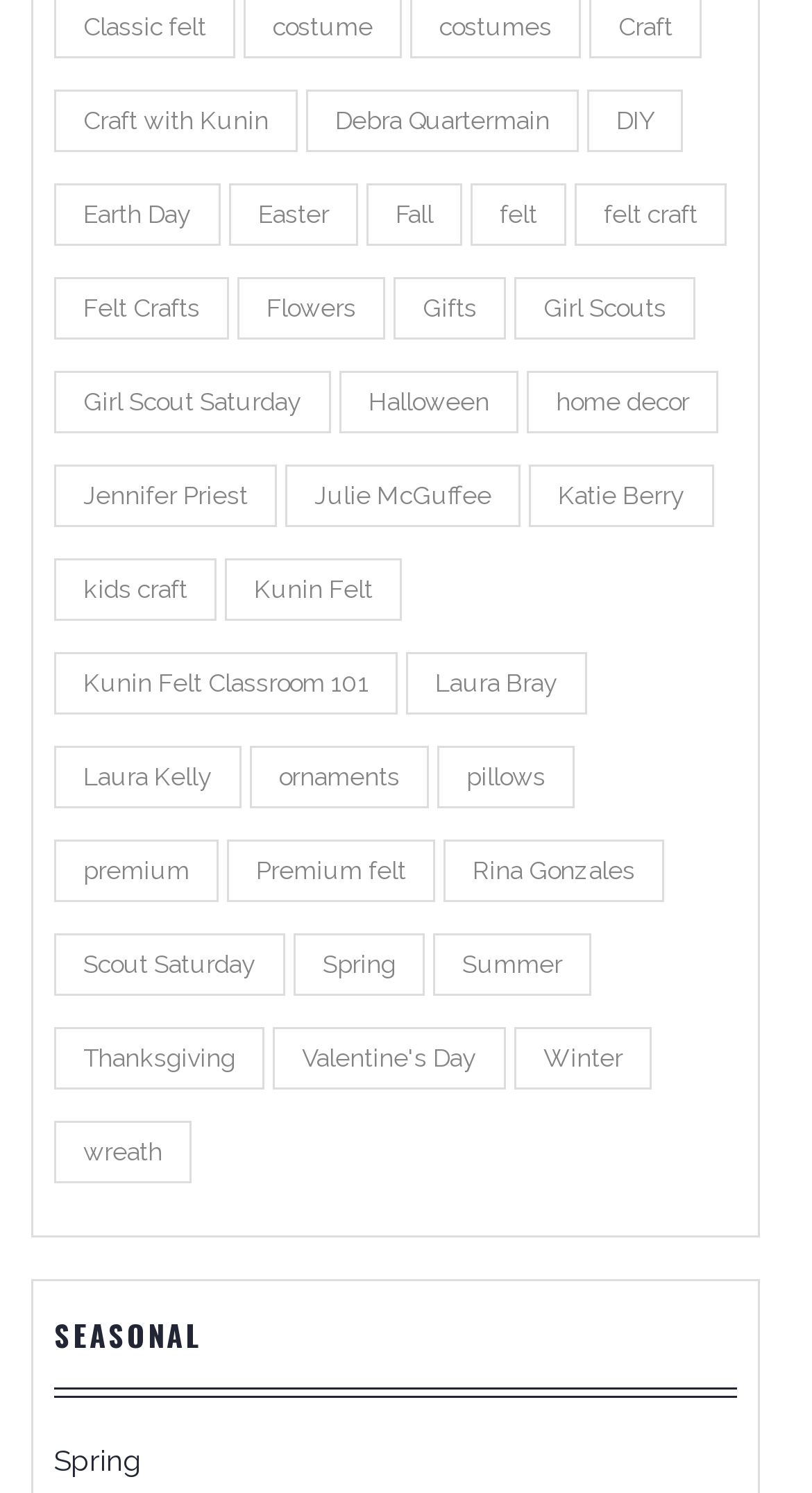Please specify the bounding box coordinates of the element that should be clicked to execute the given instruction: 'Browse the 'home decor' items'. Ensure the coordinates are four float numbers between 0 and 1, expressed as [left, top, right, bottom].

[0.649, 0.248, 0.885, 0.29]